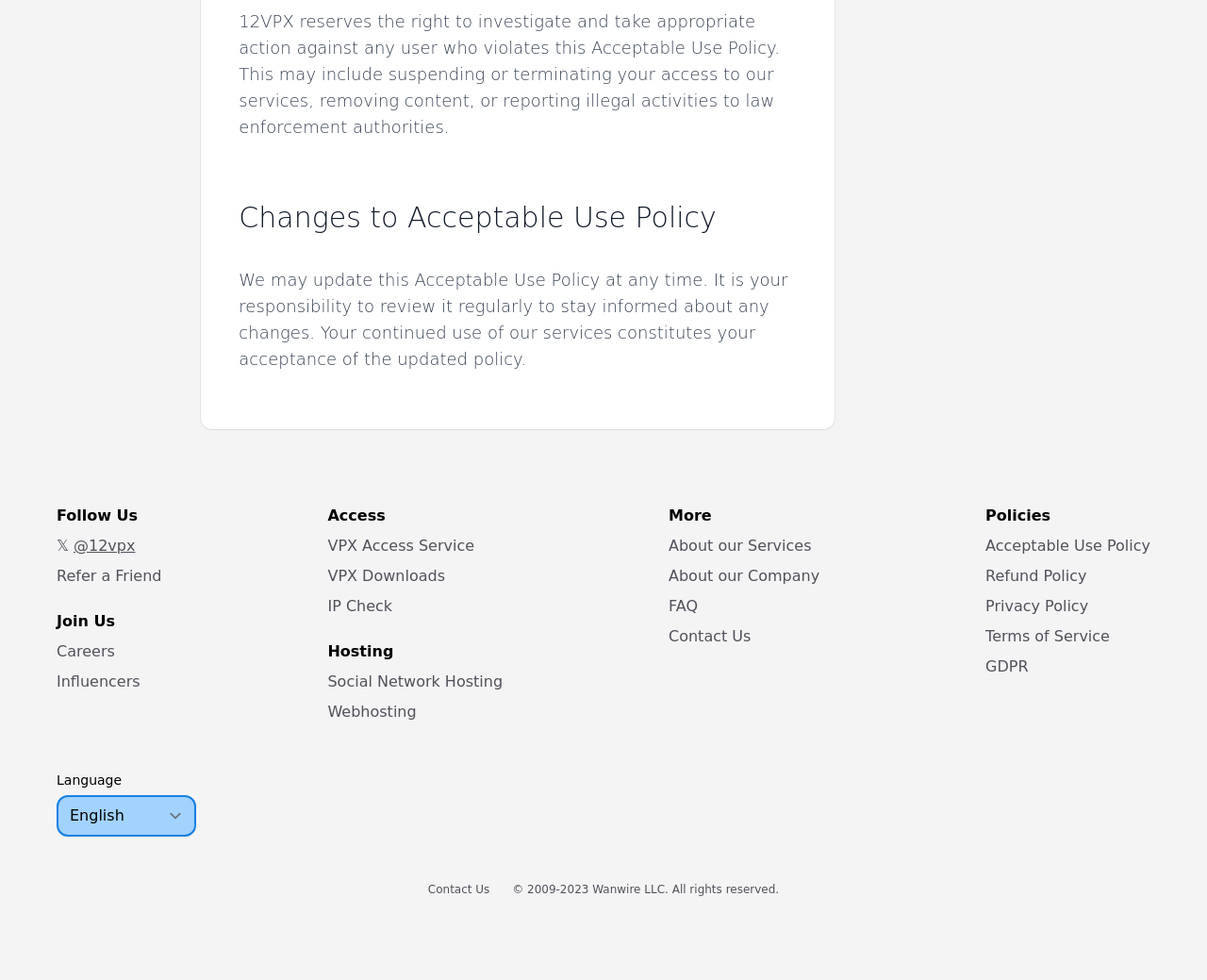Determine the bounding box coordinates for the HTML element described here: "Contact Us".

[0.554, 0.64, 0.622, 0.658]